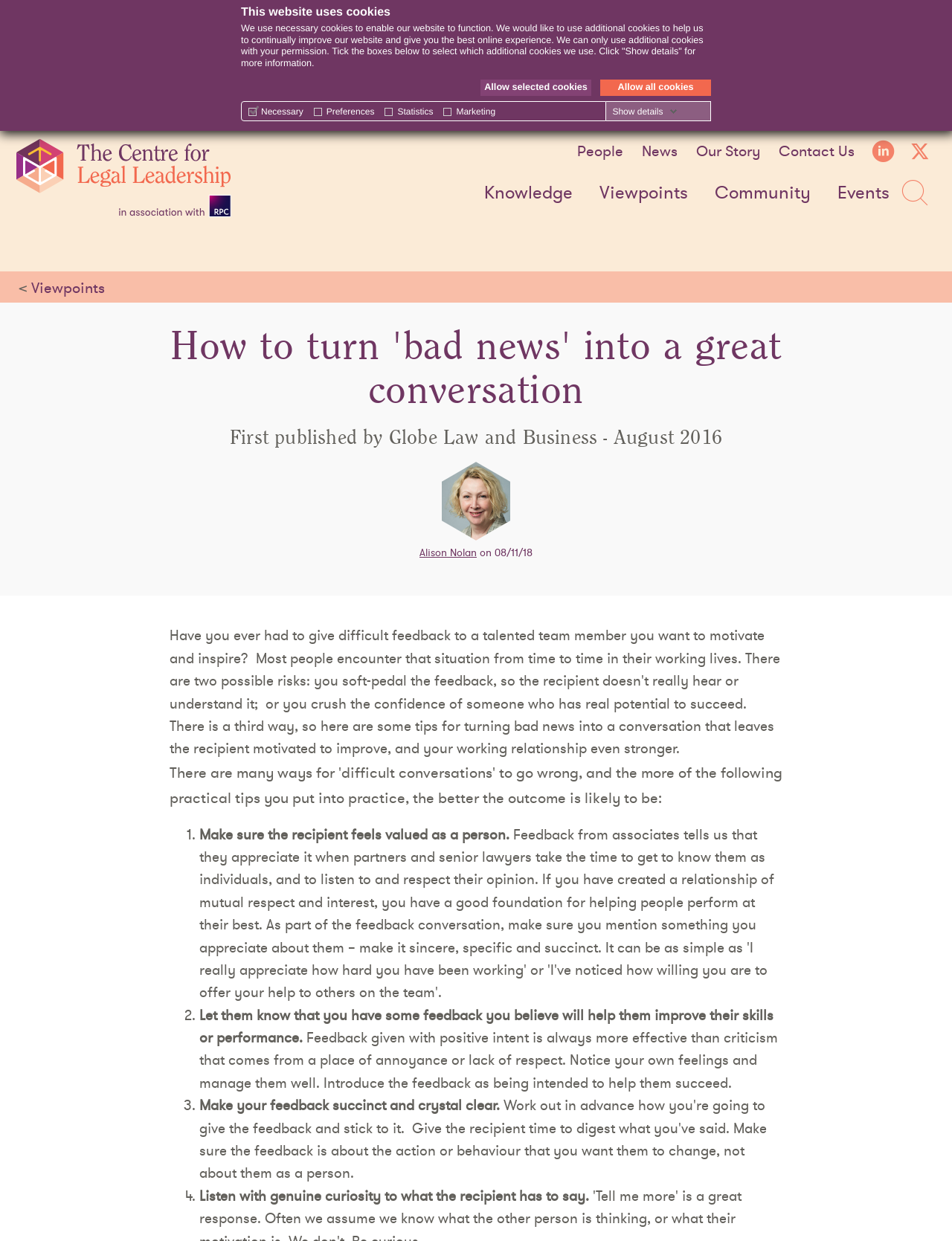Find the bounding box coordinates for the area that must be clicked to perform this action: "Click the 'Allow selected cookies' link".

[0.505, 0.064, 0.621, 0.078]